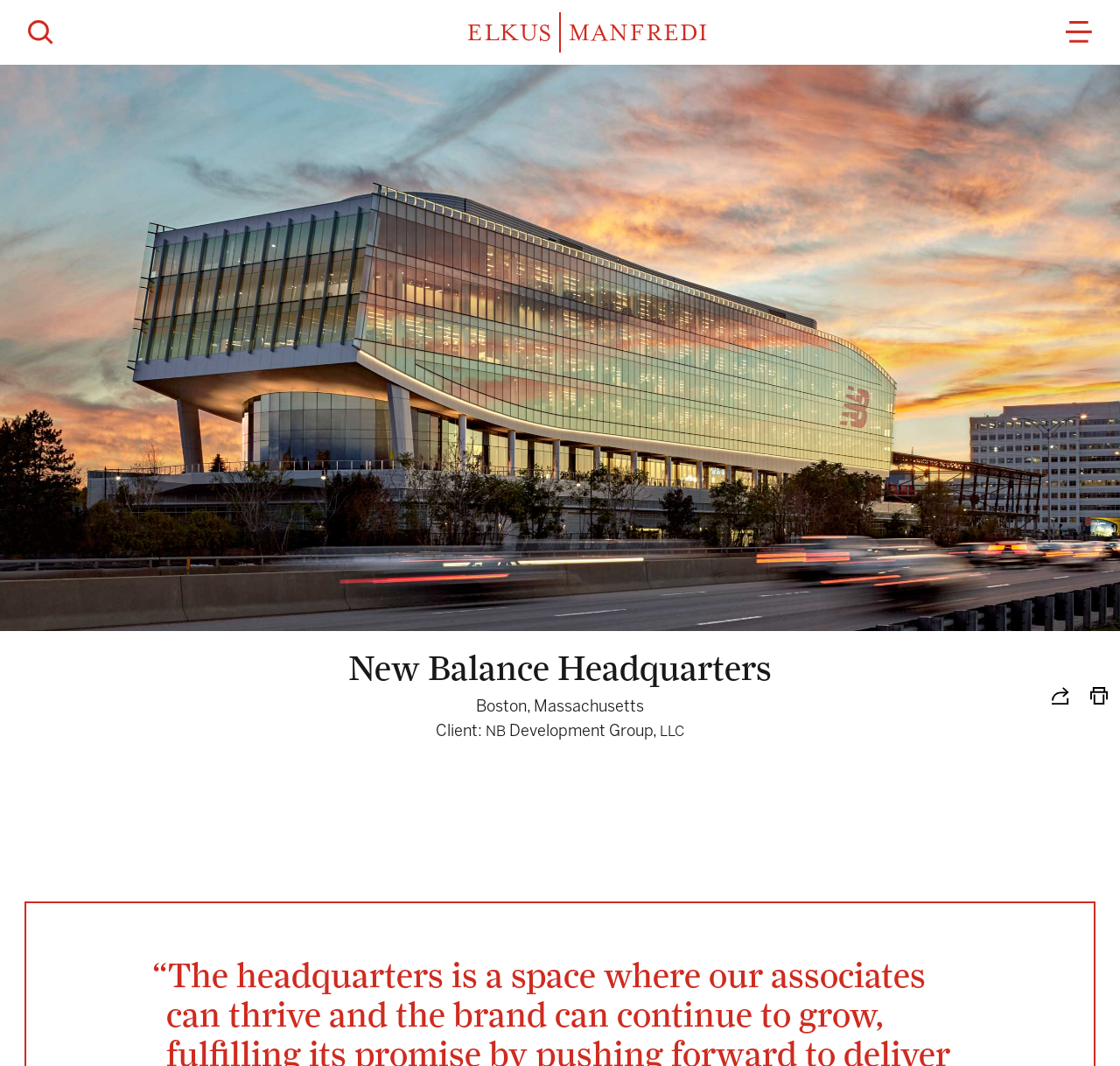Elaborate on the webpage's design and content in a detailed caption.

The webpage appears to be a project showcase for the New Balance Headquarters, designed by Elkus Manfredi Architects. At the top left, there is a small button with an accompanying image. Next to it, on the top right, is a link to Elkus Manfredi Architects, accompanied by a small image with the company's name.

Below these elements, there is a large image that spans almost the entire width of the page. On top of this image, there is a heading that reads "New Balance Headquarters" in a prominent position. Below the heading, there is a line of text that provides information about the project, including the location "Boston, Massachusetts", the client "NB Development Group, LLC", and other details.

On the right side of the page, there are two buttons, one below the other, each with a small accompanying image. These buttons are positioned near the bottom of the large image.

At the very bottom of the page, there is a small static text element that contains a quotation mark.